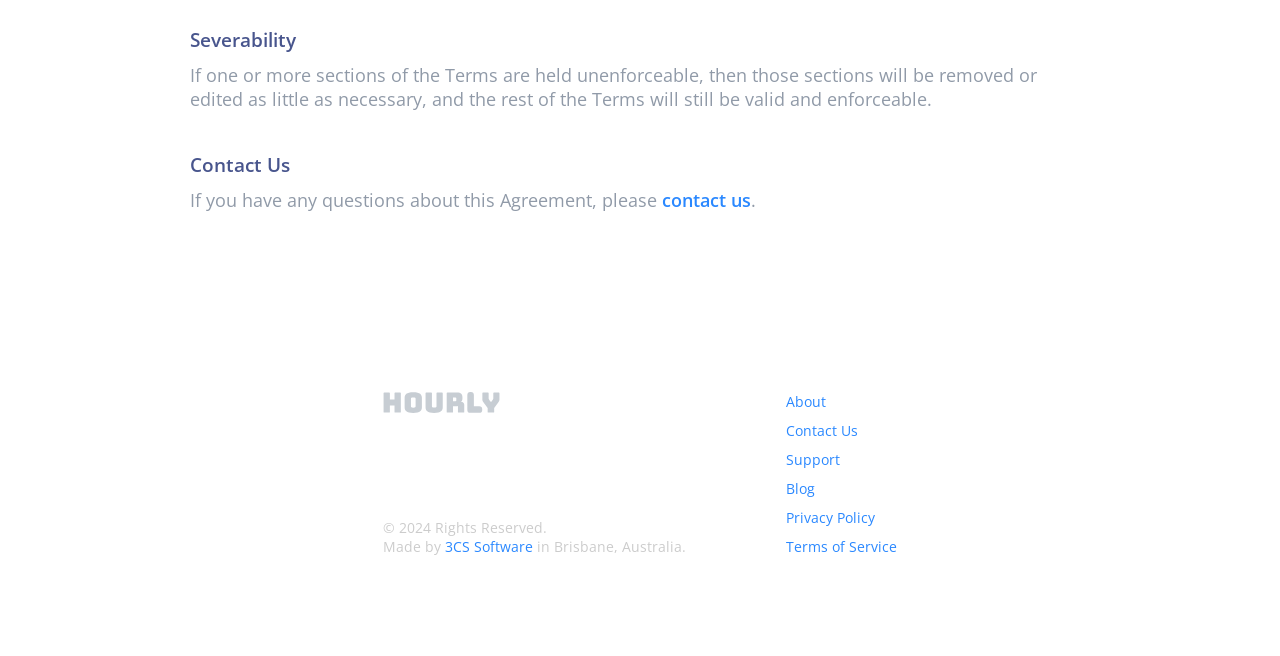Who developed the website?
Refer to the screenshot and deliver a thorough answer to the question presented.

The website was developed by 3CS Software, as indicated by the link '3CS Software' in the footer section of the webpage, which also mentions that they are based in Brisbane, Australia.